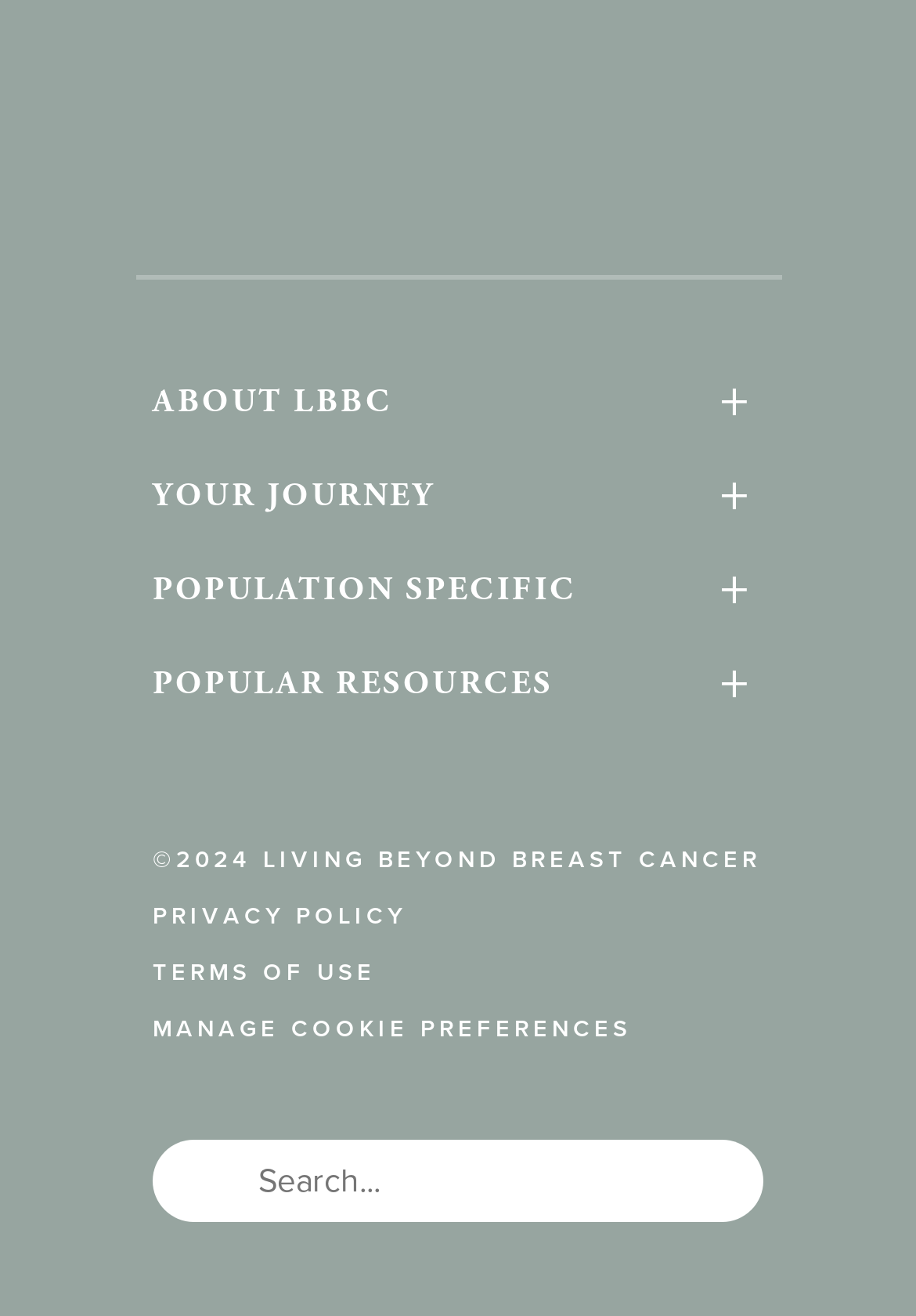Predict the bounding box coordinates of the area that should be clicked to accomplish the following instruction: "view OUE Forms". The bounding box coordinates should consist of four float numbers between 0 and 1, i.e., [left, top, right, bottom].

None